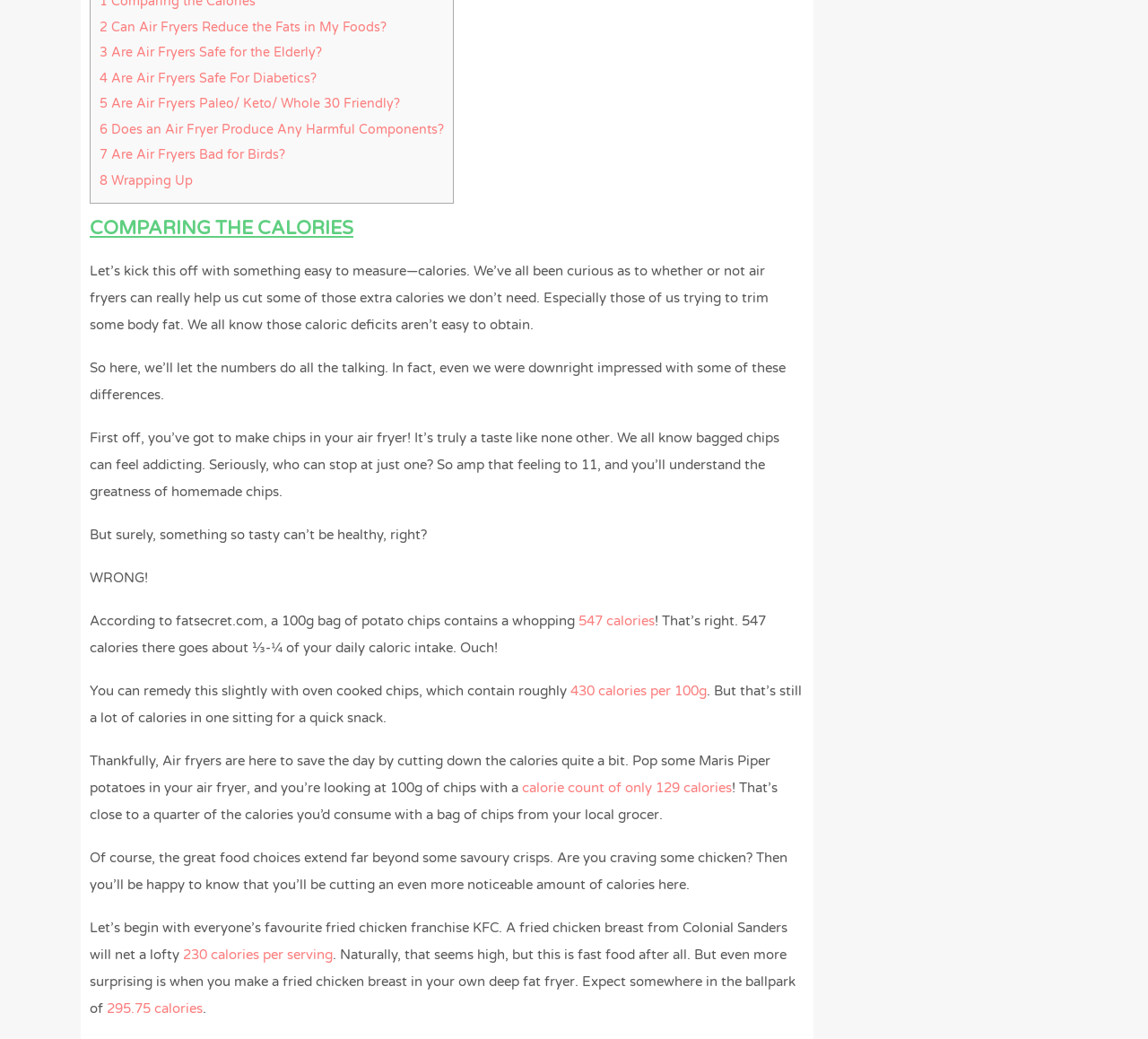Pinpoint the bounding box coordinates of the clickable element to carry out the following instruction: "Click on 'calorie count of only 129 calories'."

[0.455, 0.75, 0.638, 0.766]